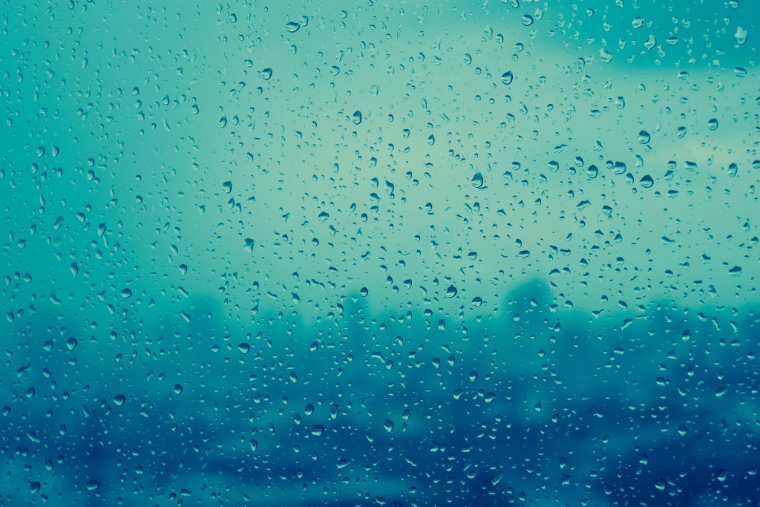Answer the question in a single word or phrase:
What is the effect of rain droplets on the view?

Soft, blurred background